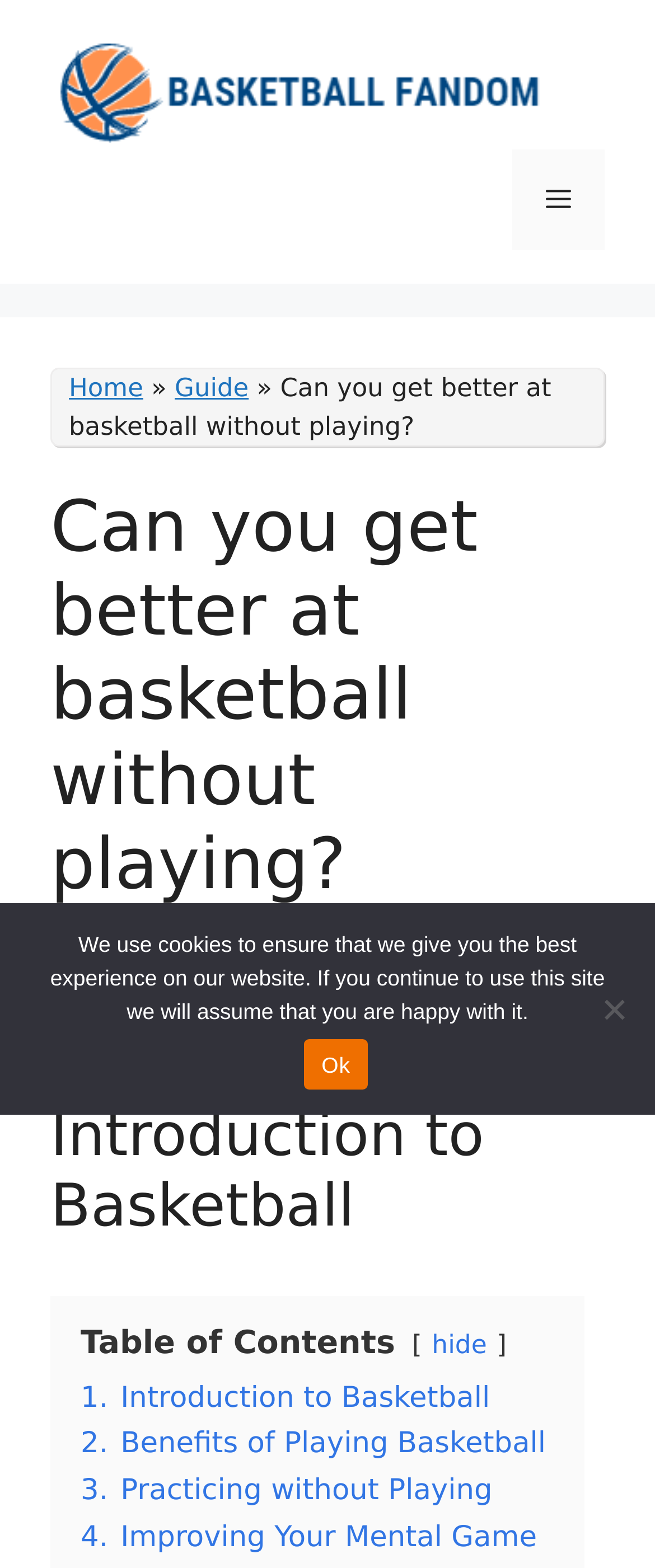Bounding box coordinates should be in the format (top-left x, top-left y, bottom-right x, bottom-right y) and all values should be floating point numbers between 0 and 1. Determine the bounding box coordinate for the UI element described as: 1. Introduction to Basketball

[0.123, 0.881, 0.748, 0.902]